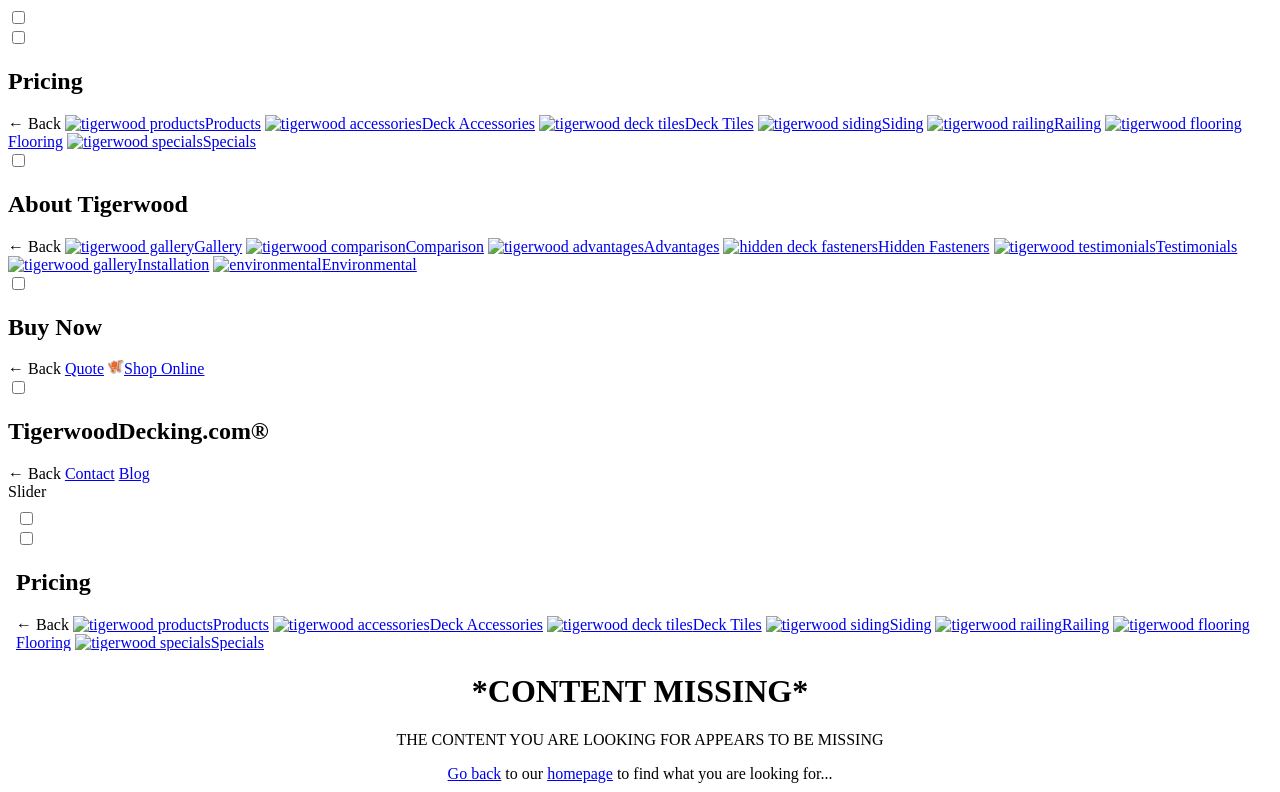Determine the bounding box coordinates for the HTML element mentioned in the following description: "Environmental". The coordinates should be a list of four floats ranging from 0 to 1, represented as [left, top, right, bottom].

[0.167, 0.323, 0.326, 0.344]